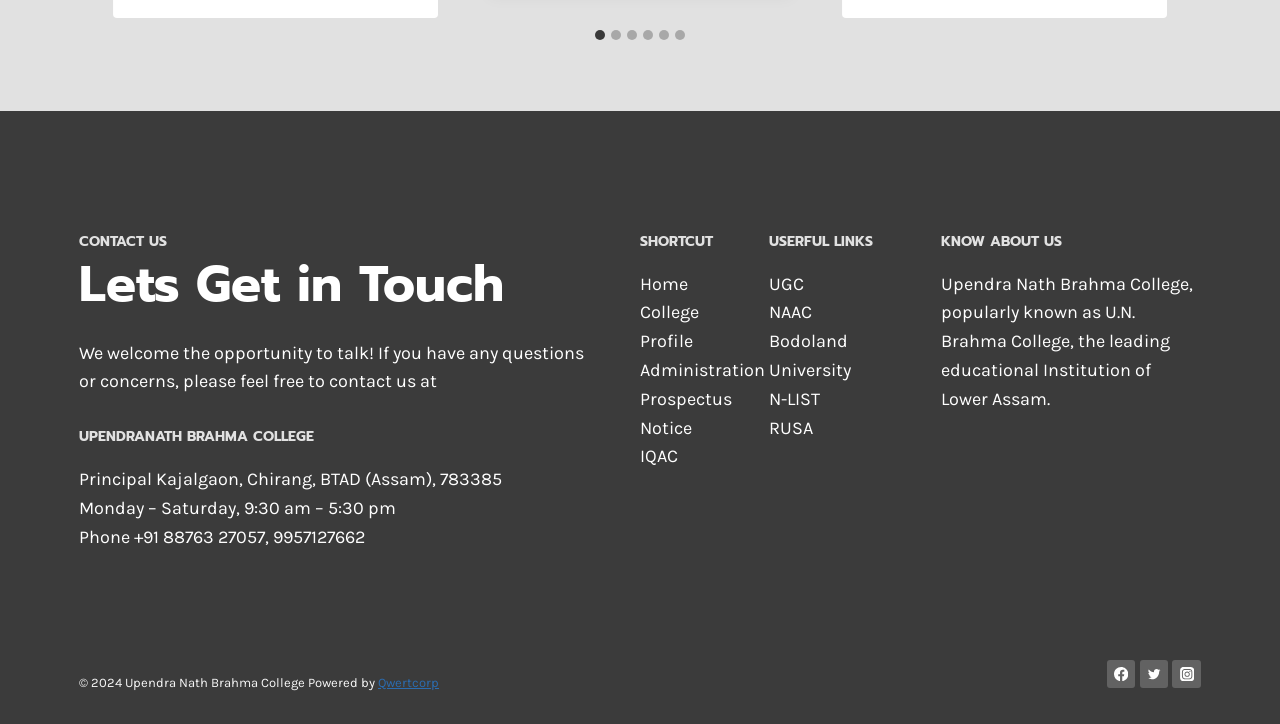What is the name of the college?
Based on the image, provide a one-word or brief-phrase response.

Upendra Nath Brahma College